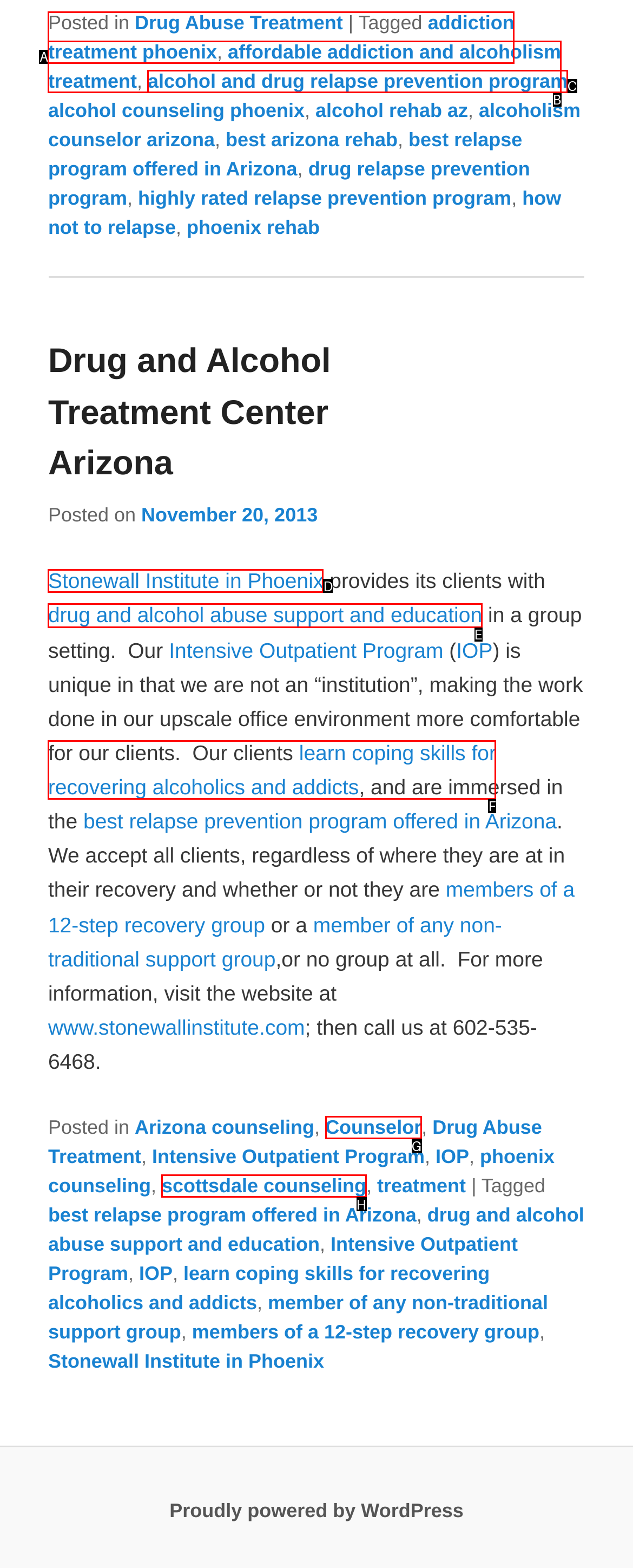Choose the correct UI element to click for this task: Visit 'Stonewall Institute in Phoenix' Answer using the letter from the given choices.

D